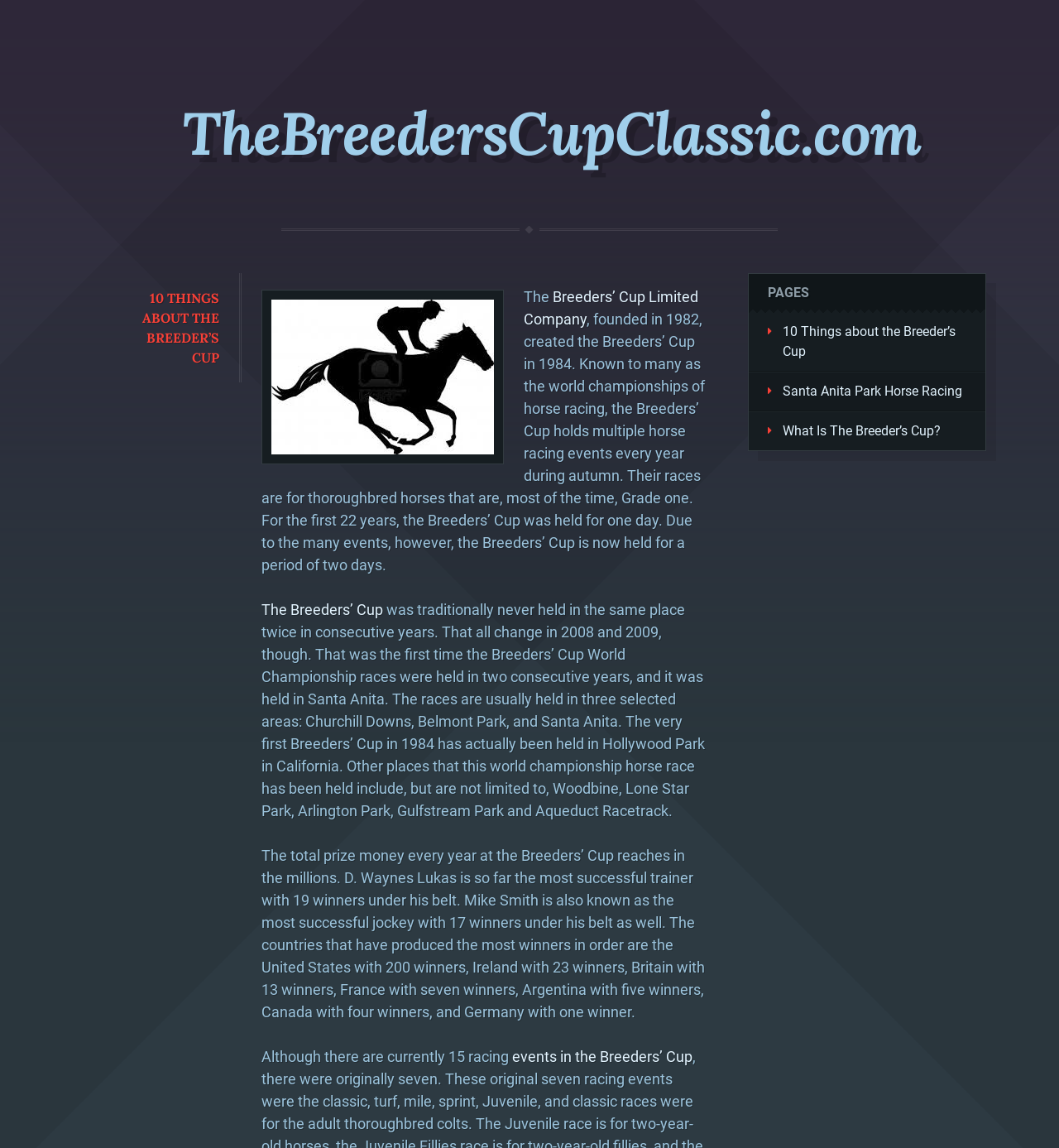Locate the bounding box coordinates for the element described below: "The Breeders’ Cup". The coordinates must be four float values between 0 and 1, formatted as [left, top, right, bottom].

[0.247, 0.523, 0.365, 0.539]